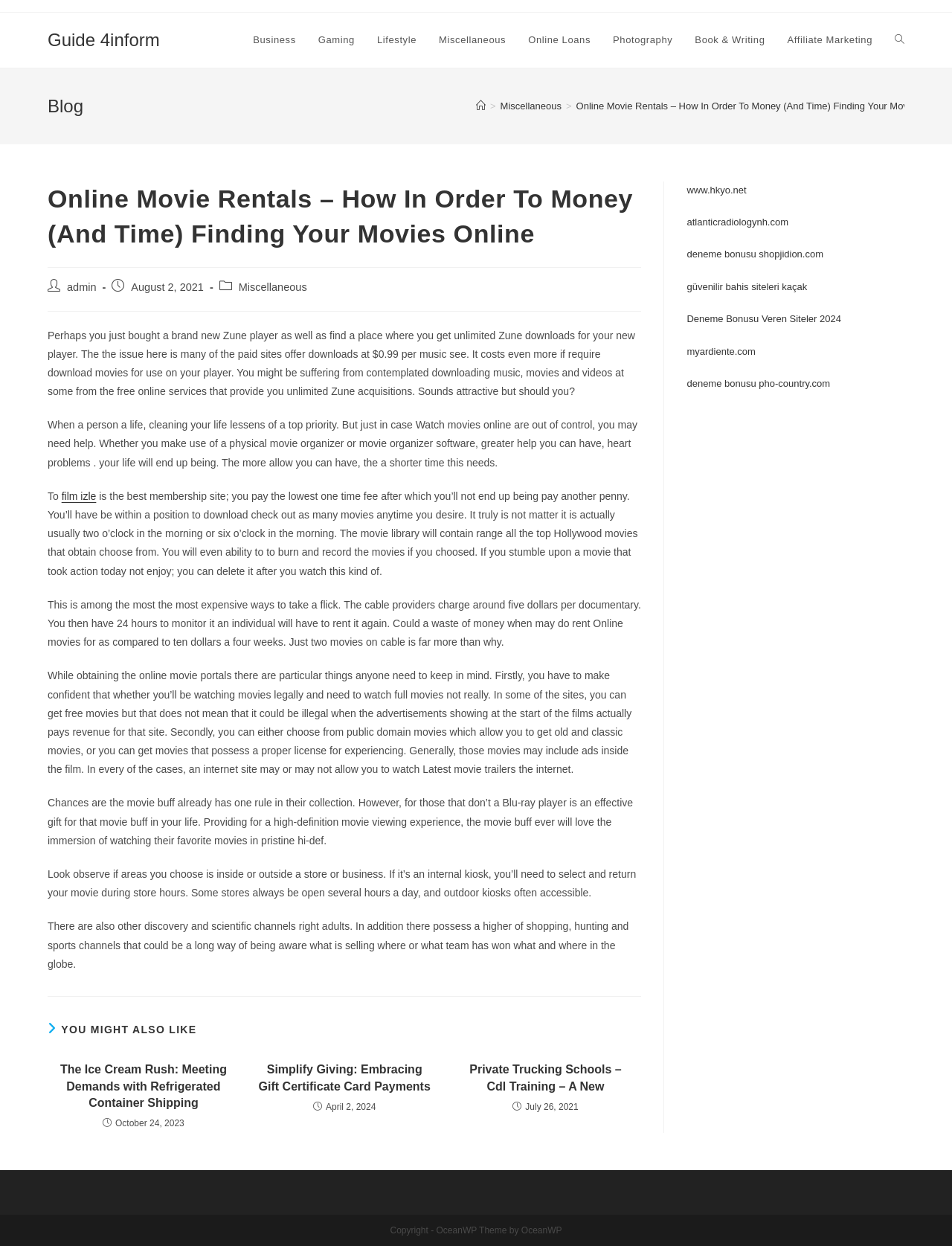Please identify the bounding box coordinates for the region that you need to click to follow this instruction: "Click on the 'film izle' link".

[0.065, 0.393, 0.101, 0.403]